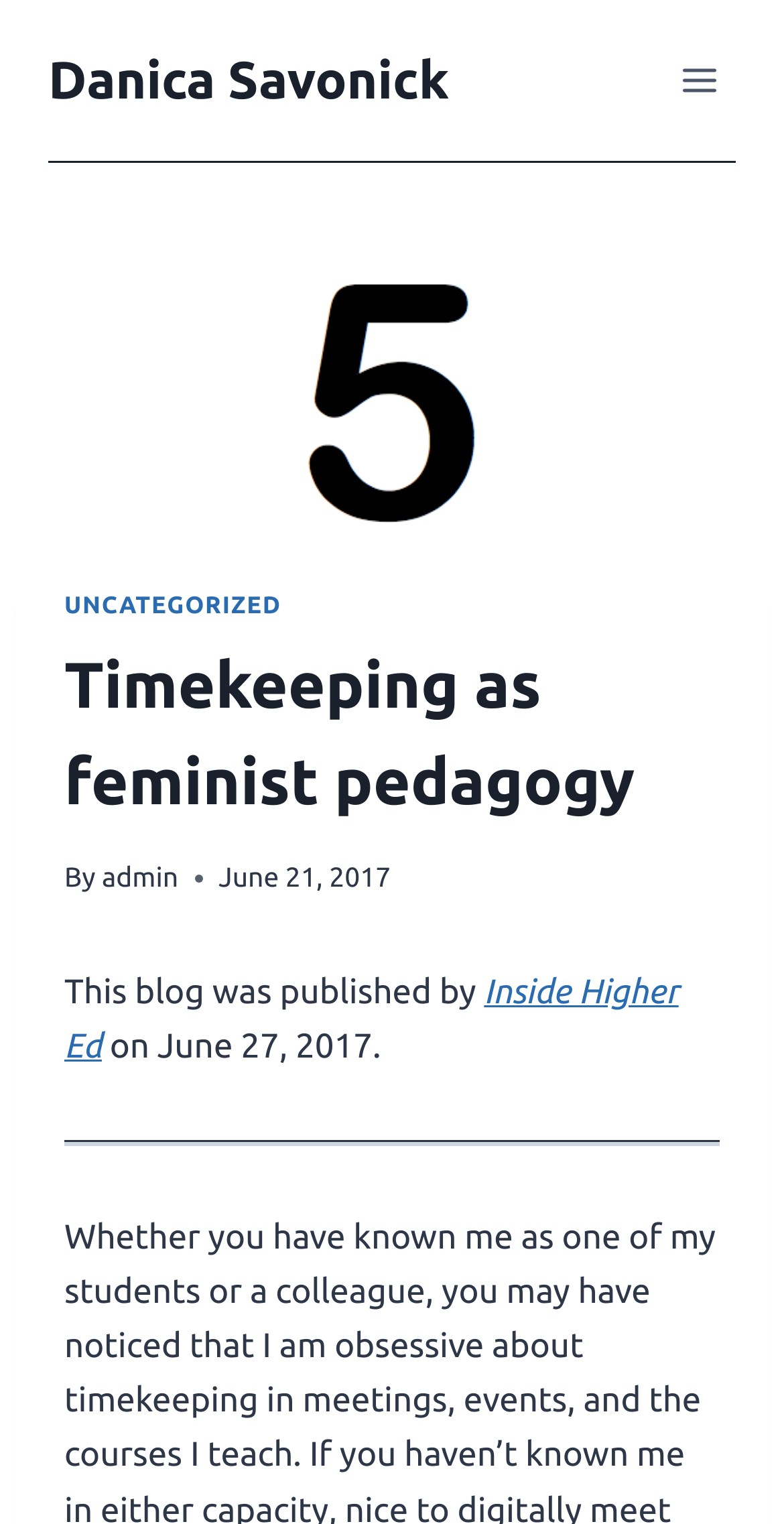Use a single word or phrase to answer this question: 
What is the category of the blog post?

UNCATEGORIZED